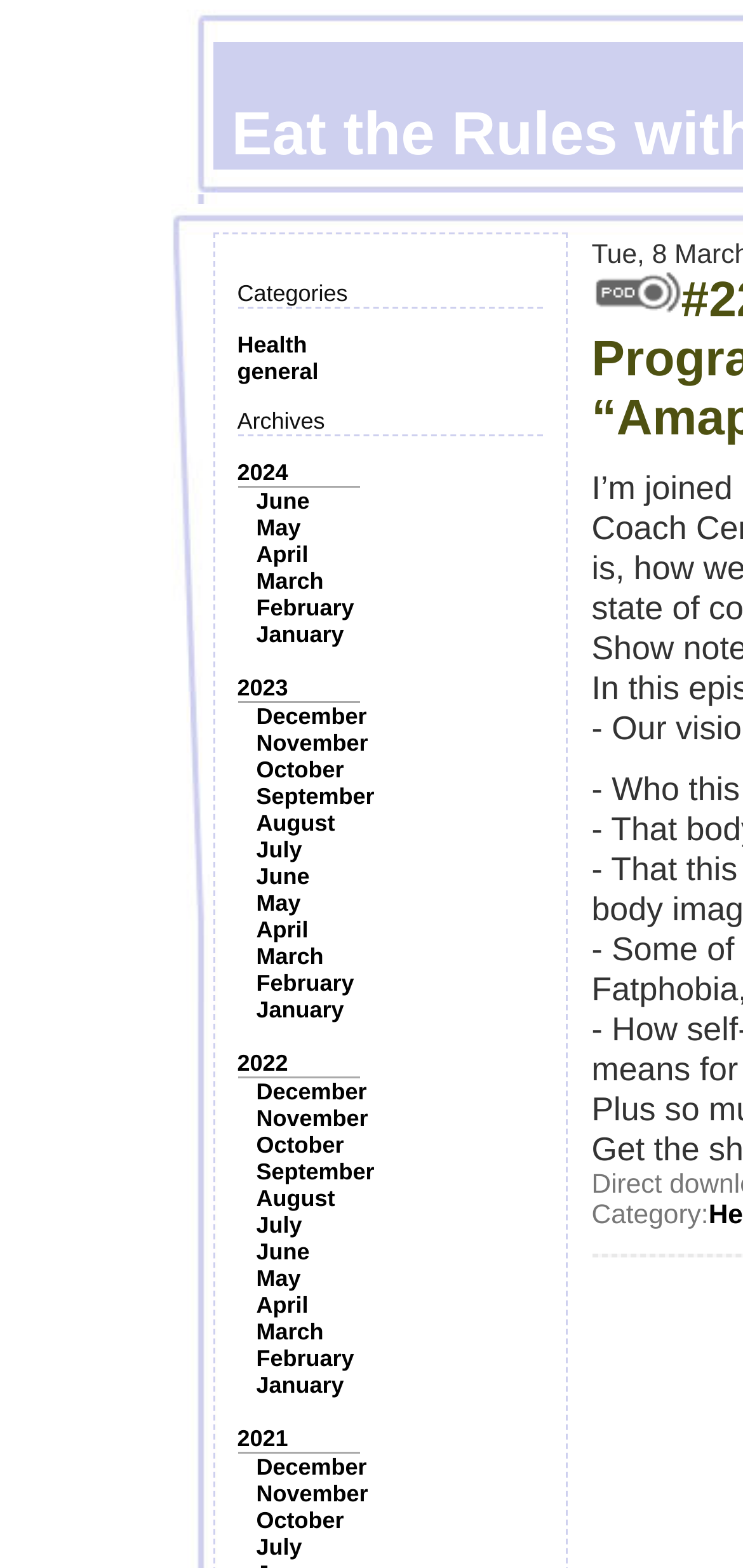Identify the bounding box coordinates of the section to be clicked to complete the task described by the following instruction: "Add to basket". The coordinates should be four float numbers between 0 and 1, formatted as [left, top, right, bottom].

None